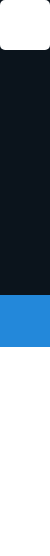Provide a thorough description of what you see in the image.

This image features a simplified design with a two-tone color scheme, predominantly black and a vibrant blue at the bottom. The black section above may suggest a header or a title area, while the blue at the base is likely intended to draw attention, possibly used for buttons or interactive elements. This layout could contribute to a sleek, modern aesthetic for a website or application, promoting easy navigation or user interaction. The contrast between the colors enhances visibility and guides the user's focus, making it suitable for an area intended for highlights or calls to action.